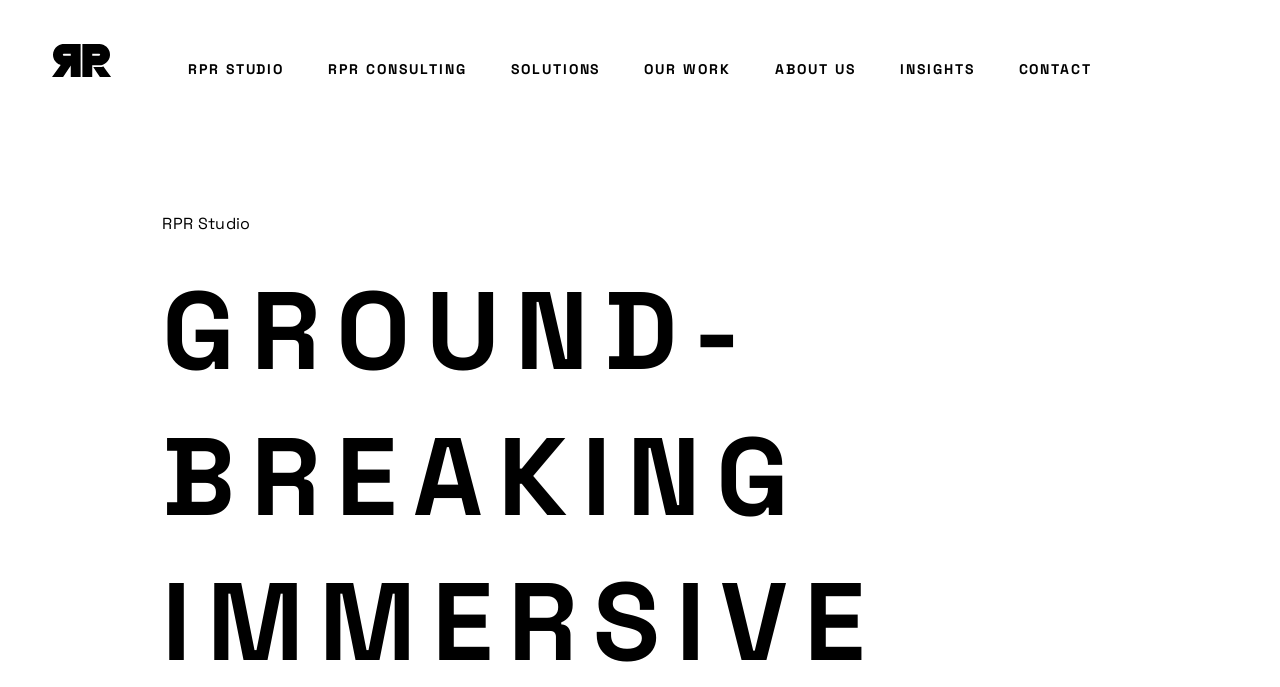Describe the entire webpage, focusing on both content and design.

The webpage is titled "RPR Studio - Rock Paper Reality" and features a prominent image with the same name at the top left corner. Below the image, there is a horizontal navigation menu with seven links: "RPR STUDIO", "RPR CONSULTING", "SOLUTIONS", "OUR WORK", "ABOUT US", "INSIGHTS", and "CONTACT", which are evenly spaced and aligned horizontally across the top section of the page. 

To the right of the image, there is a smaller text "RPR Studio" positioned slightly below the navigation menu.